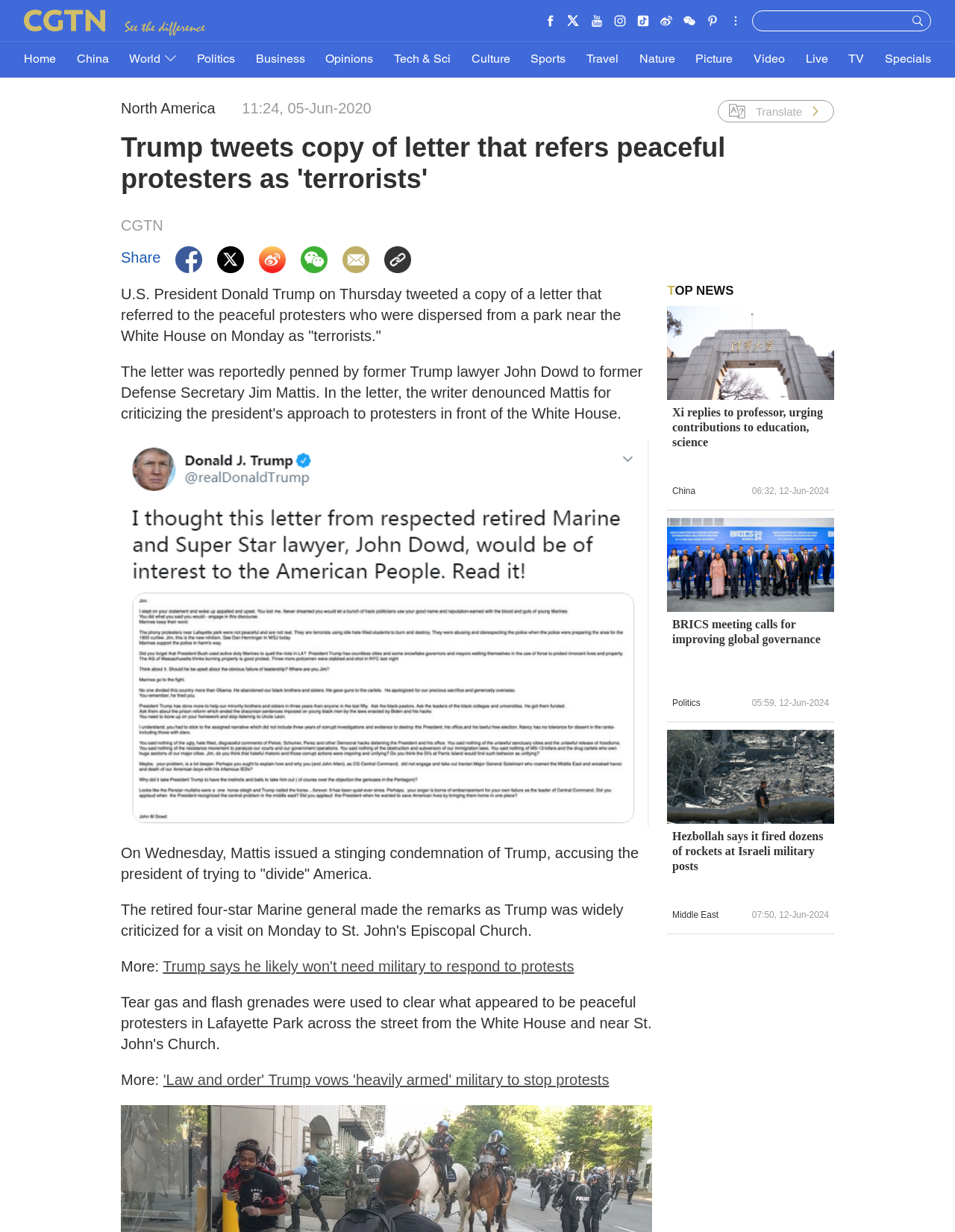Reply to the question with a single word or phrase:
What is the time mentioned in the article?

11:24, 05-Jun-2020